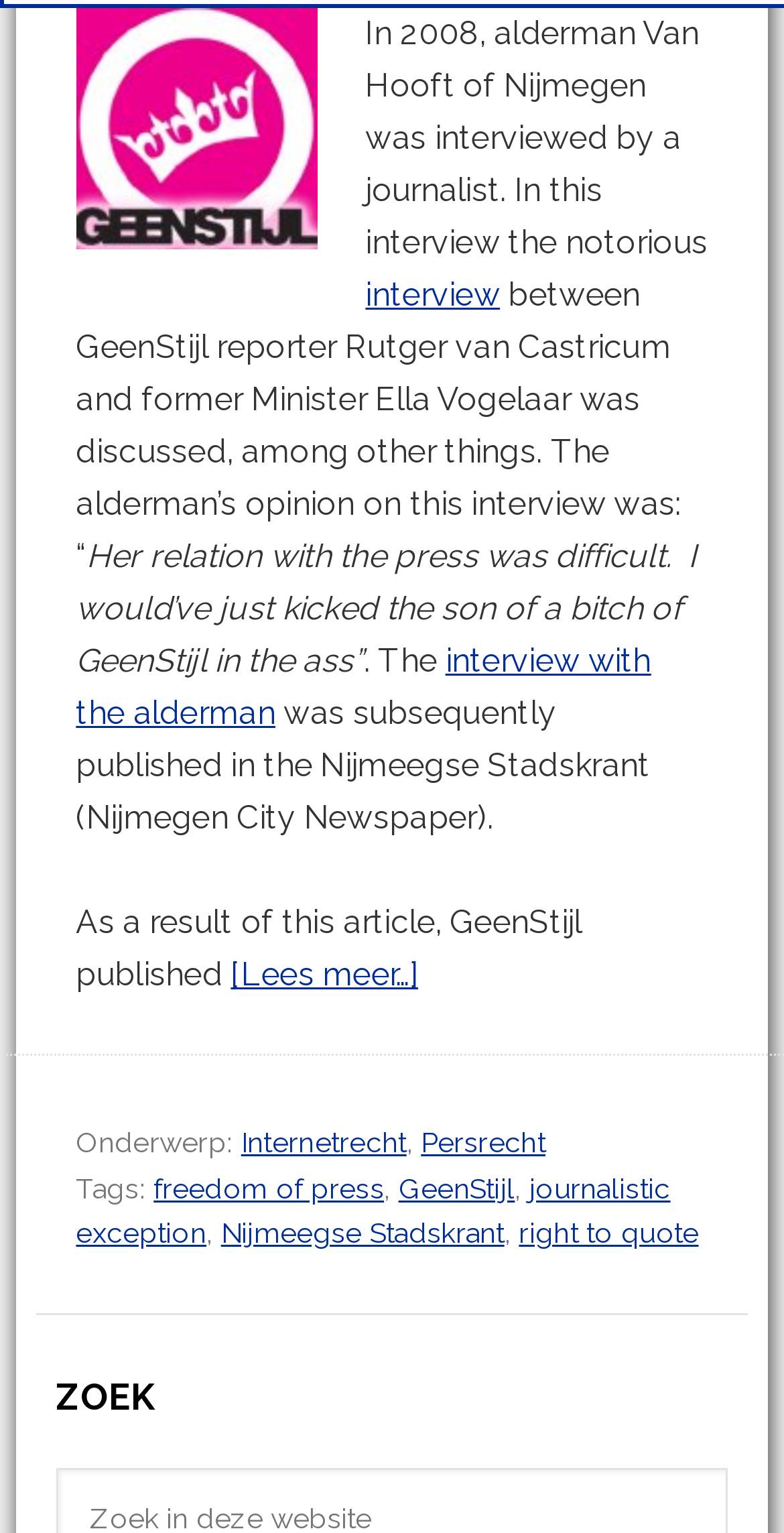Please provide the bounding box coordinate of the region that matches the element description: freedom of press. Coordinates should be in the format (top-left x, top-left y, bottom-right x, bottom-right y) and all values should be between 0 and 1.

[0.196, 0.764, 0.49, 0.785]